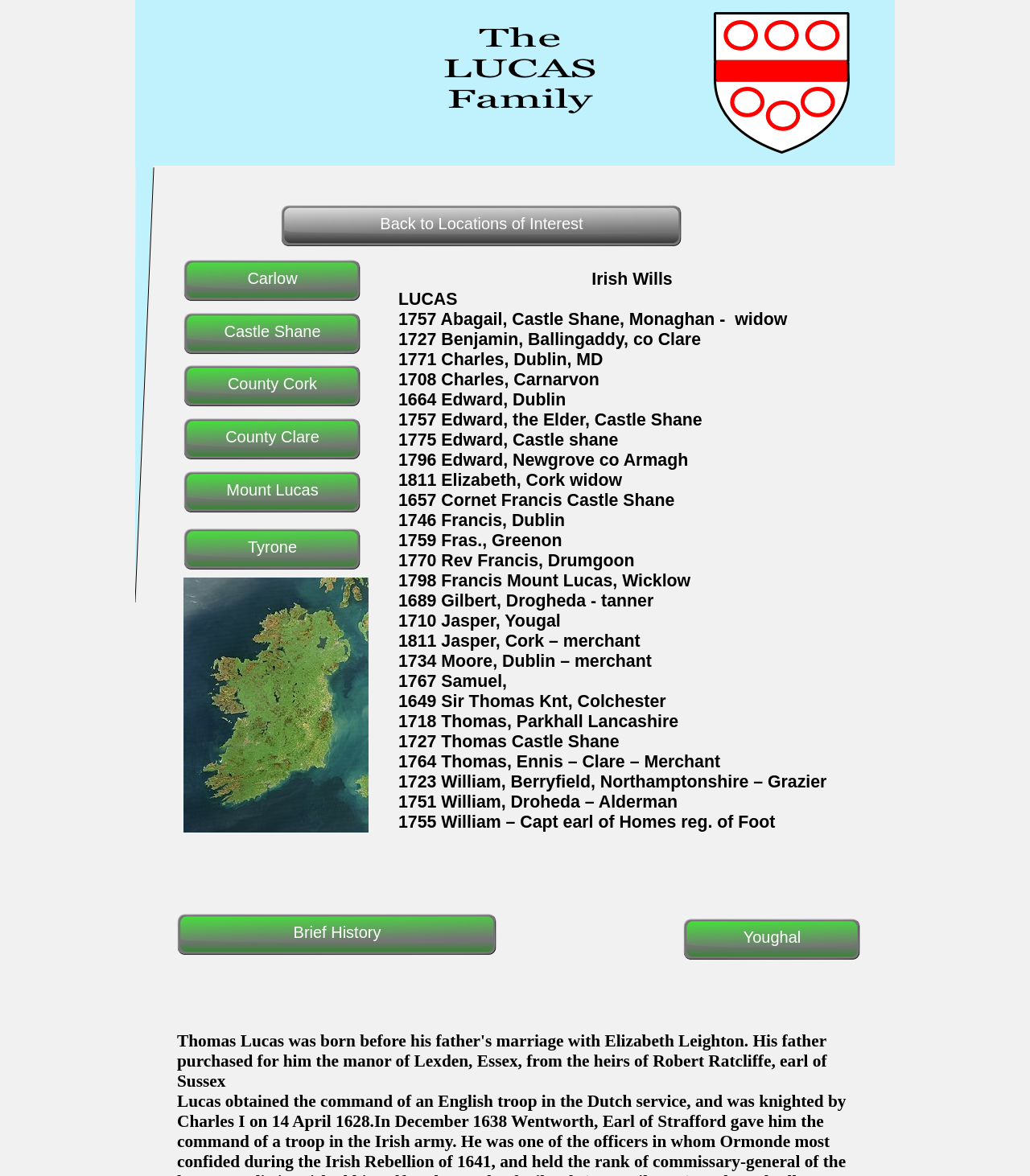Refer to the image and provide a thorough answer to this question:
What is the name of the family this webpage is dedicated to?

The webpage is dedicated to the wider Lucas Family, as indicated by the StaticText 'LUCAS' at coordinates [0.387, 0.246, 0.444, 0.263].